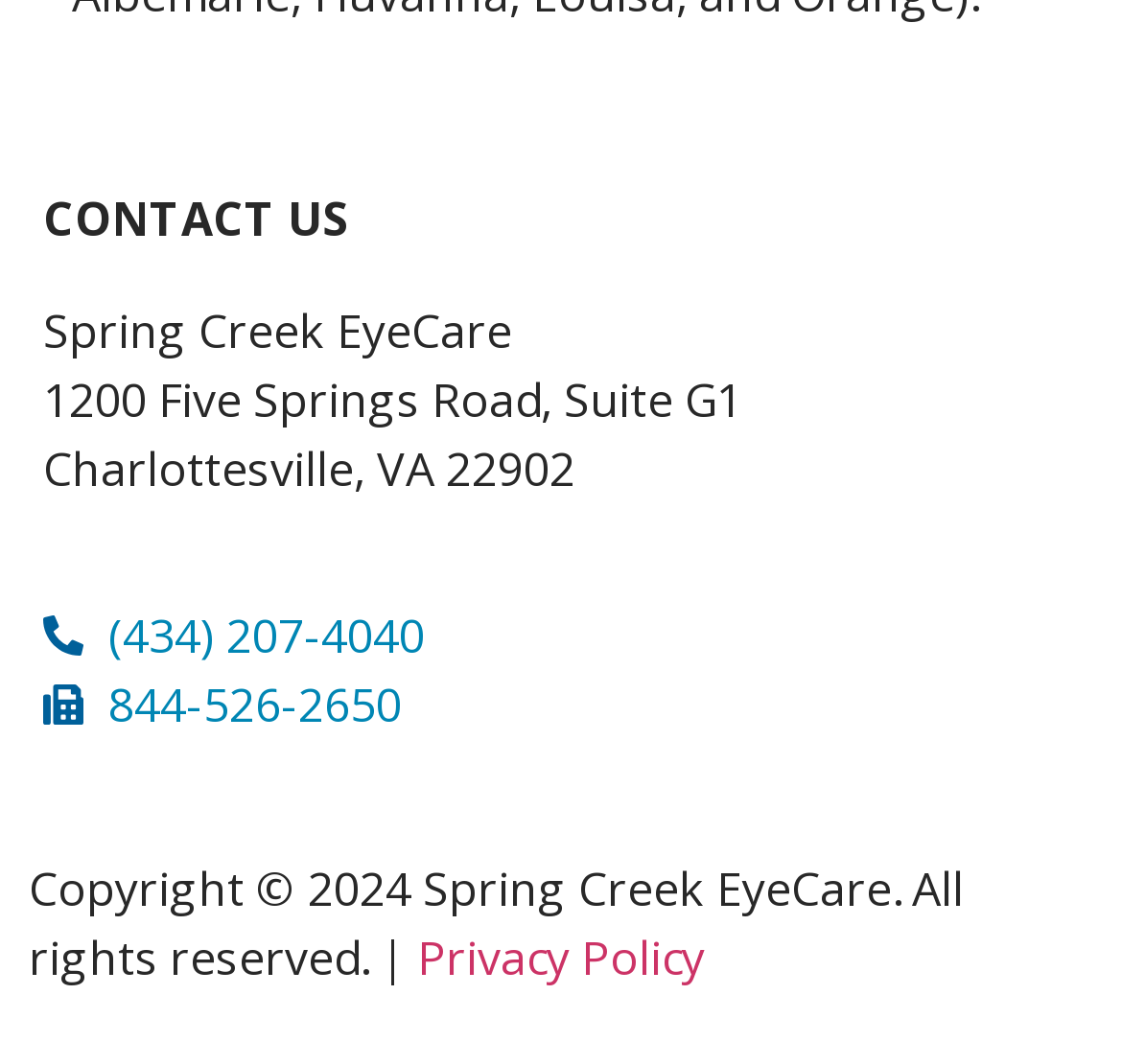Please provide a comprehensive response to the question below by analyzing the image: 
What is the link at the bottom of the webpage?

I found the link by looking at the link element with the text 'Privacy Policy' which is located at the bottom section of the webpage, next to the copyright information.